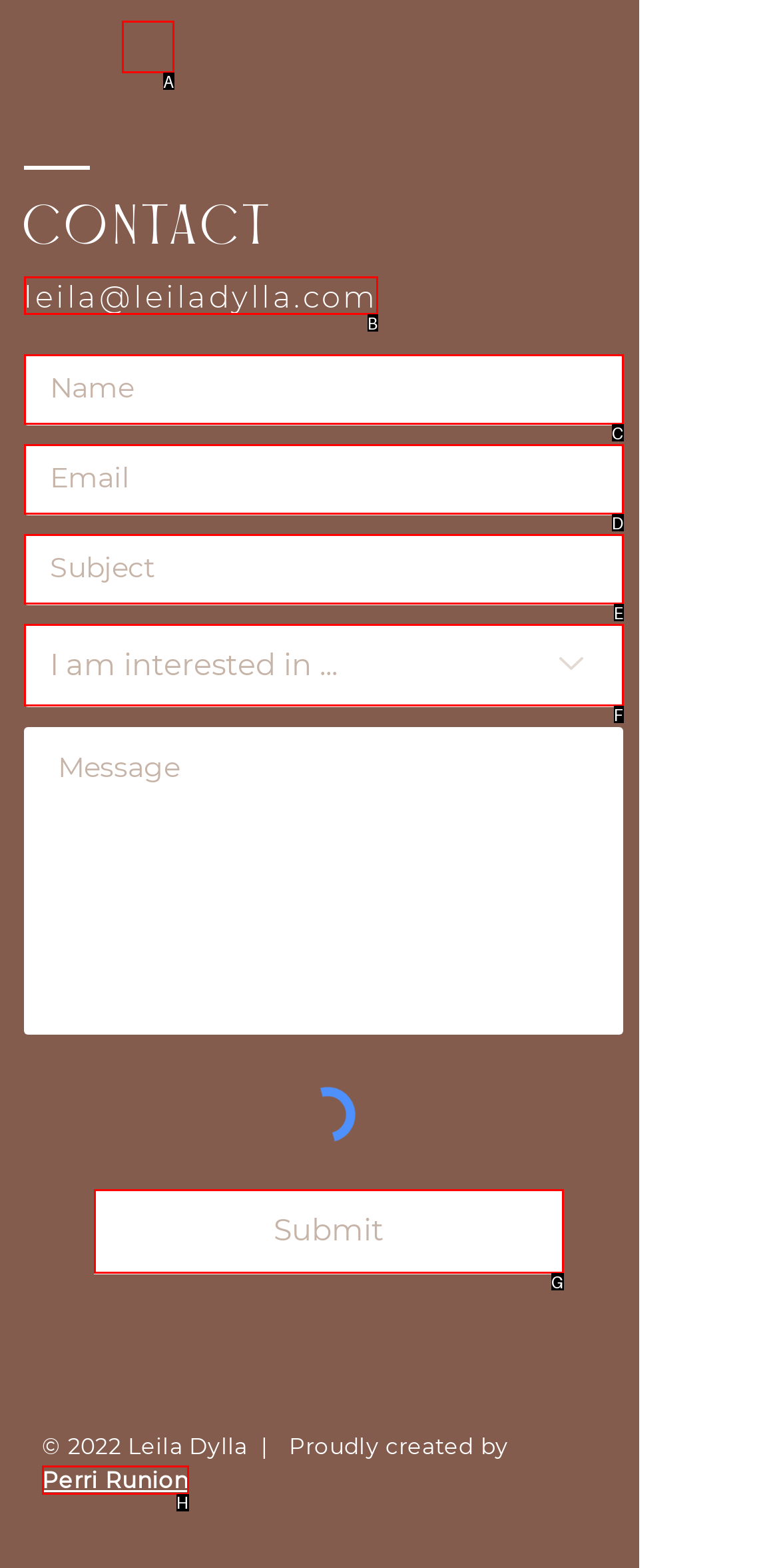Which option should I select to accomplish the task: Visit Perri Runion's website? Respond with the corresponding letter from the given choices.

H